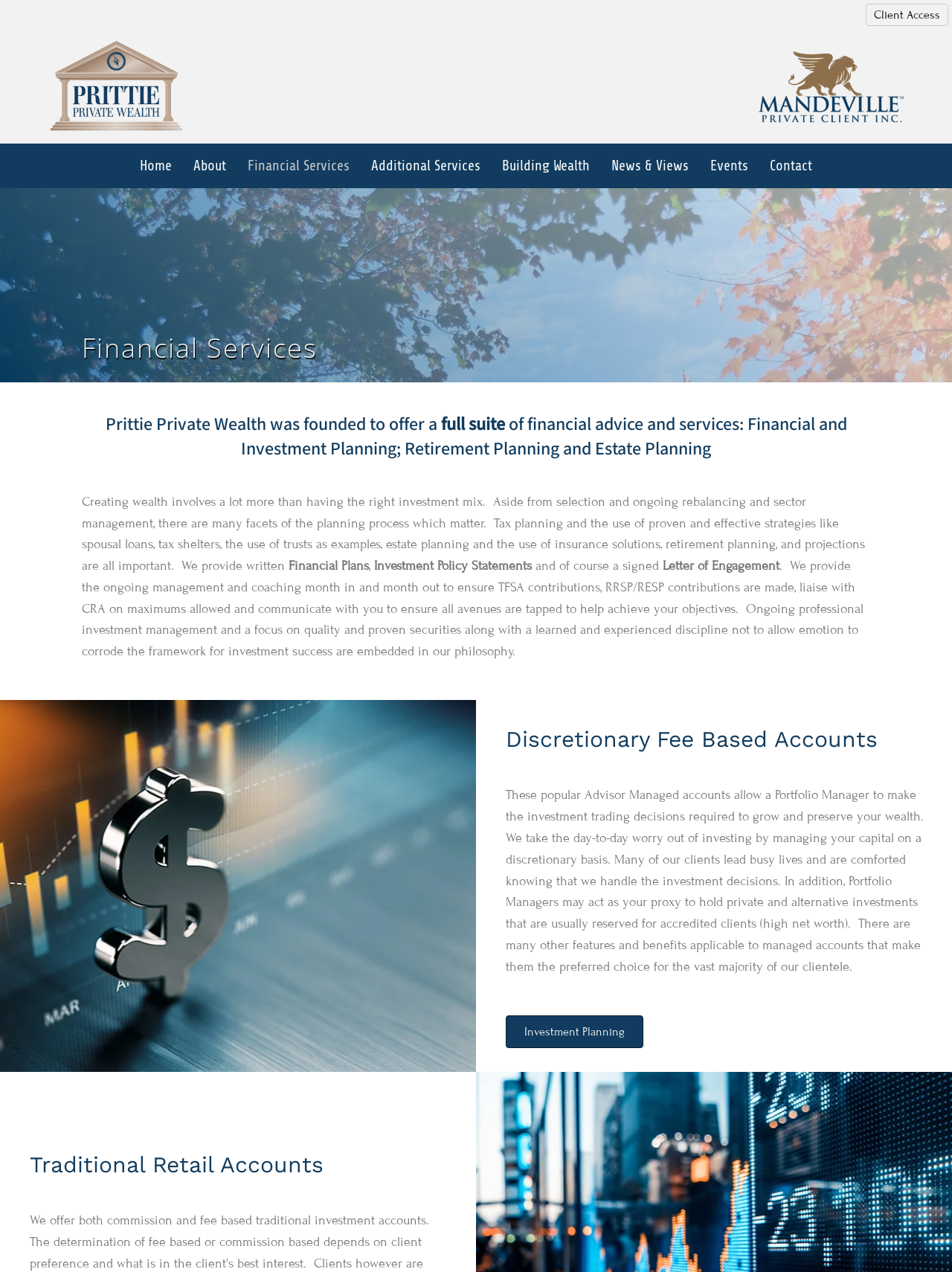What is the benefit of having a Portfolio Manager?
Observe the image and answer the question with a one-word or short phrase response.

They handle investment decisions